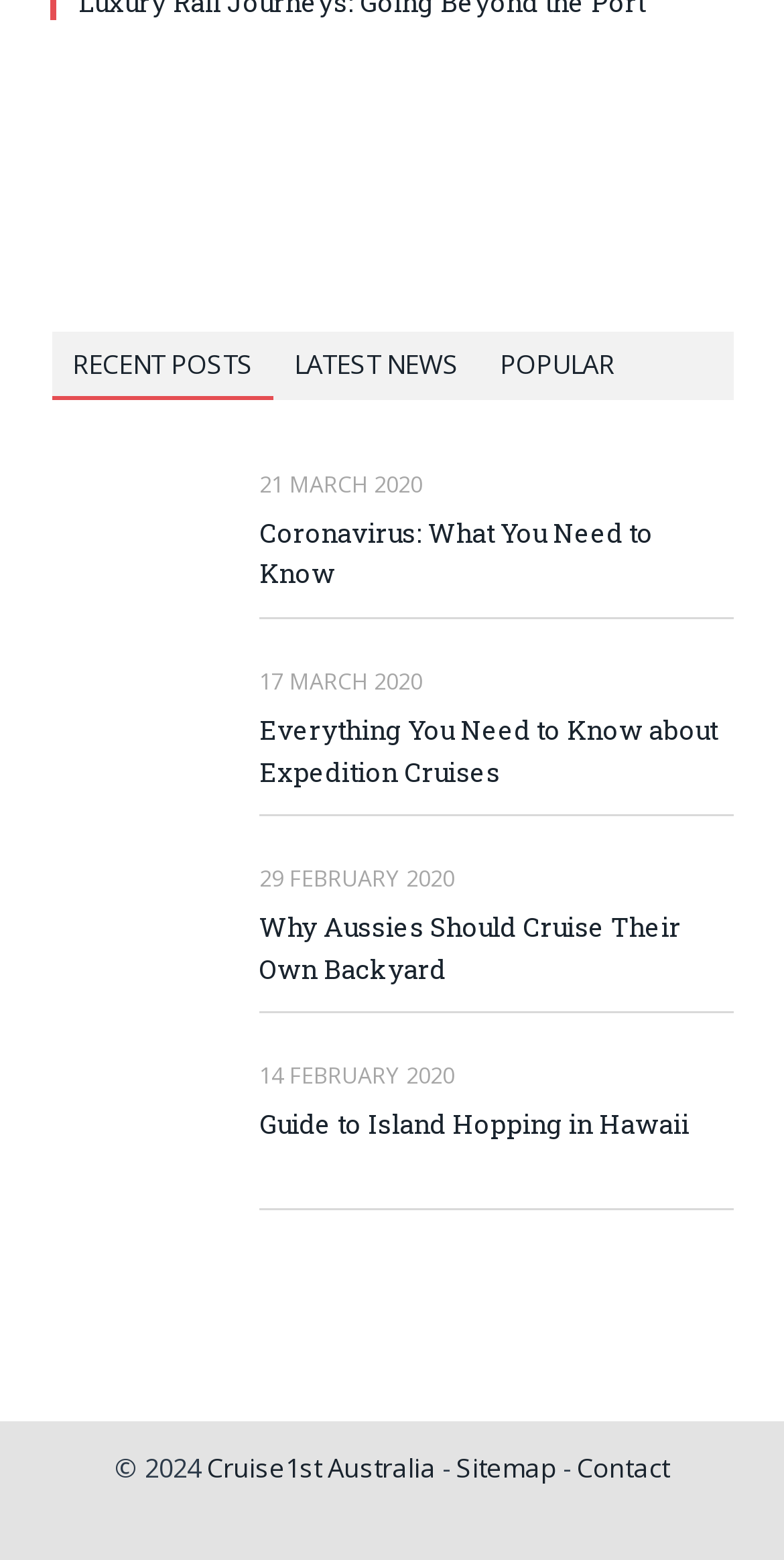What is the name of the cruise company mentioned at the bottom of the webpage?
Using the image as a reference, answer the question with a short word or phrase.

Cruise1st Australia